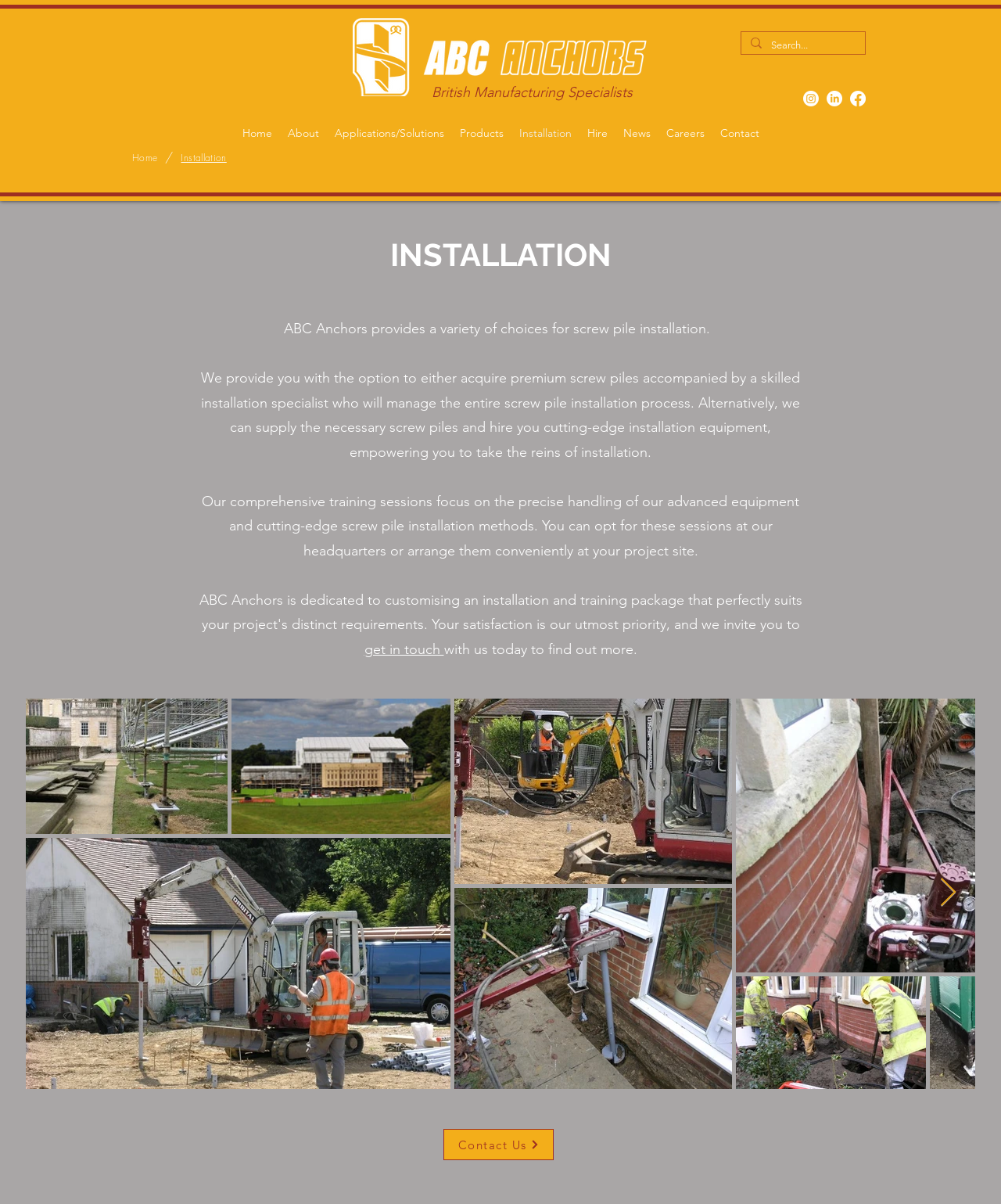How many social media links are there?
Based on the image, answer the question with as much detail as possible.

There are three social media links, which are Instagram, LinkedIn, and Facebook, located at the top right of the webpage.